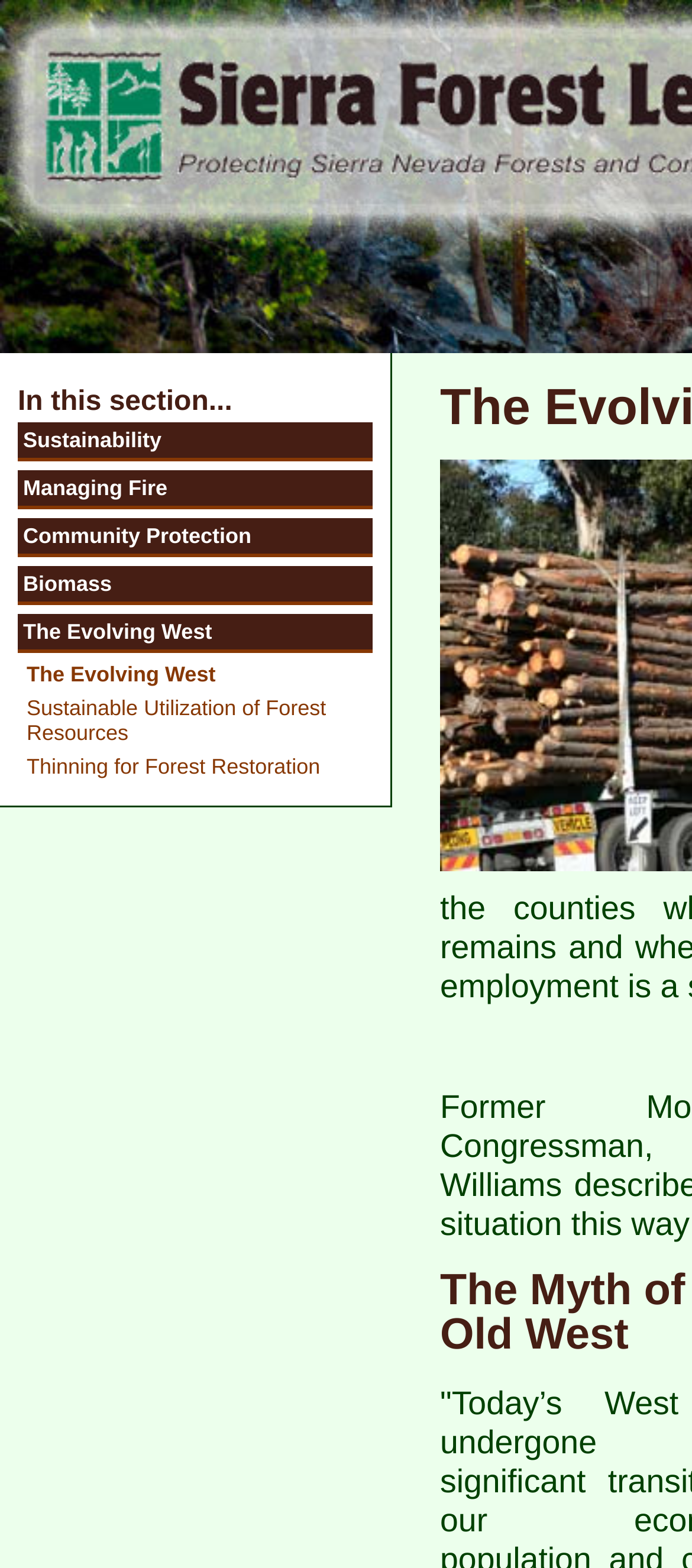Answer briefly with one word or phrase:
What is the purpose of thinning for forest restoration?

Forest Restoration